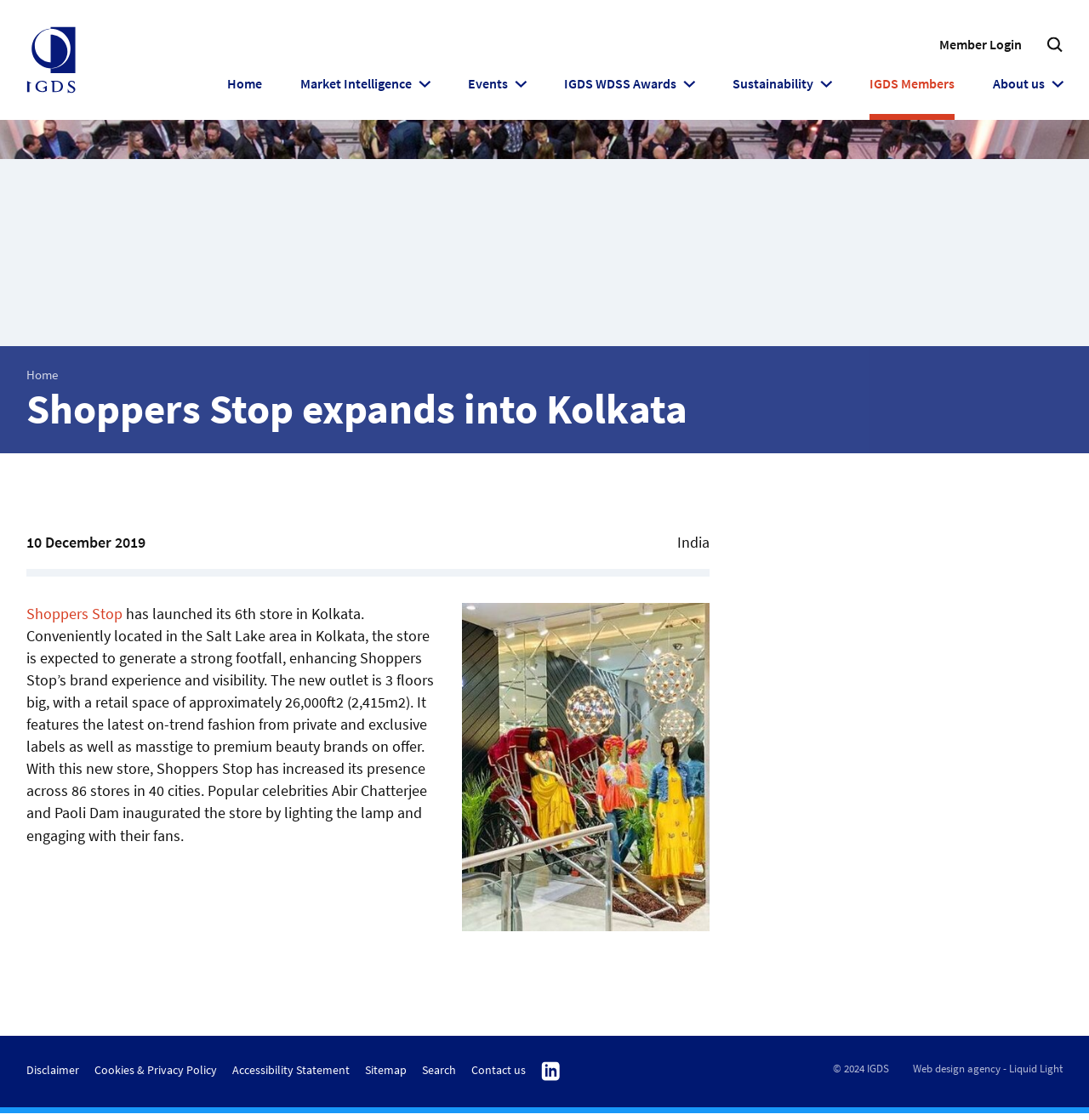Please identify the primary heading of the webpage and give its text content.

Shoppers Stop expands into Kolkata